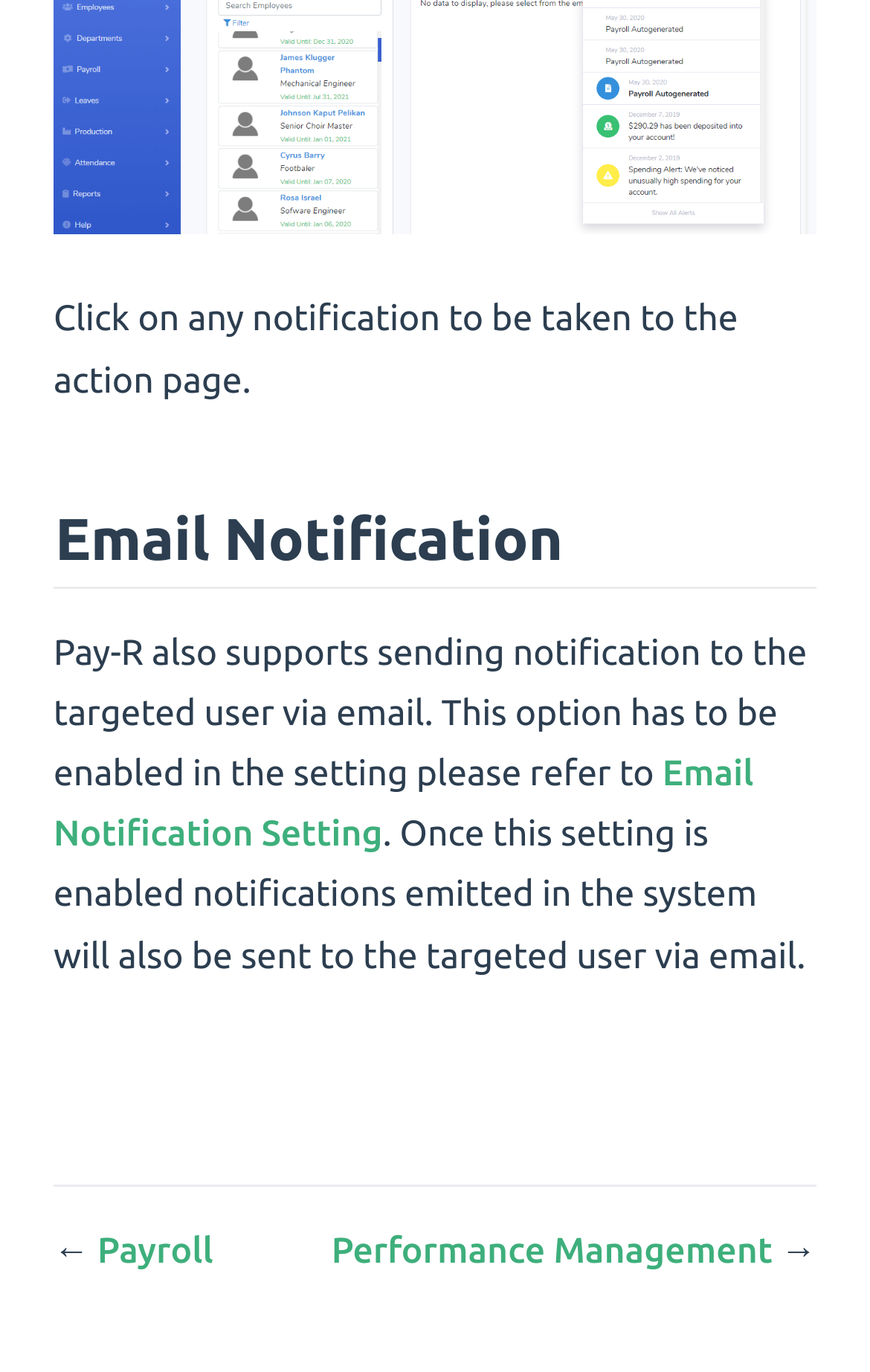Answer the question using only a single word or phrase: 
What is the relationship between notifications and email?

Notifications are sent via email